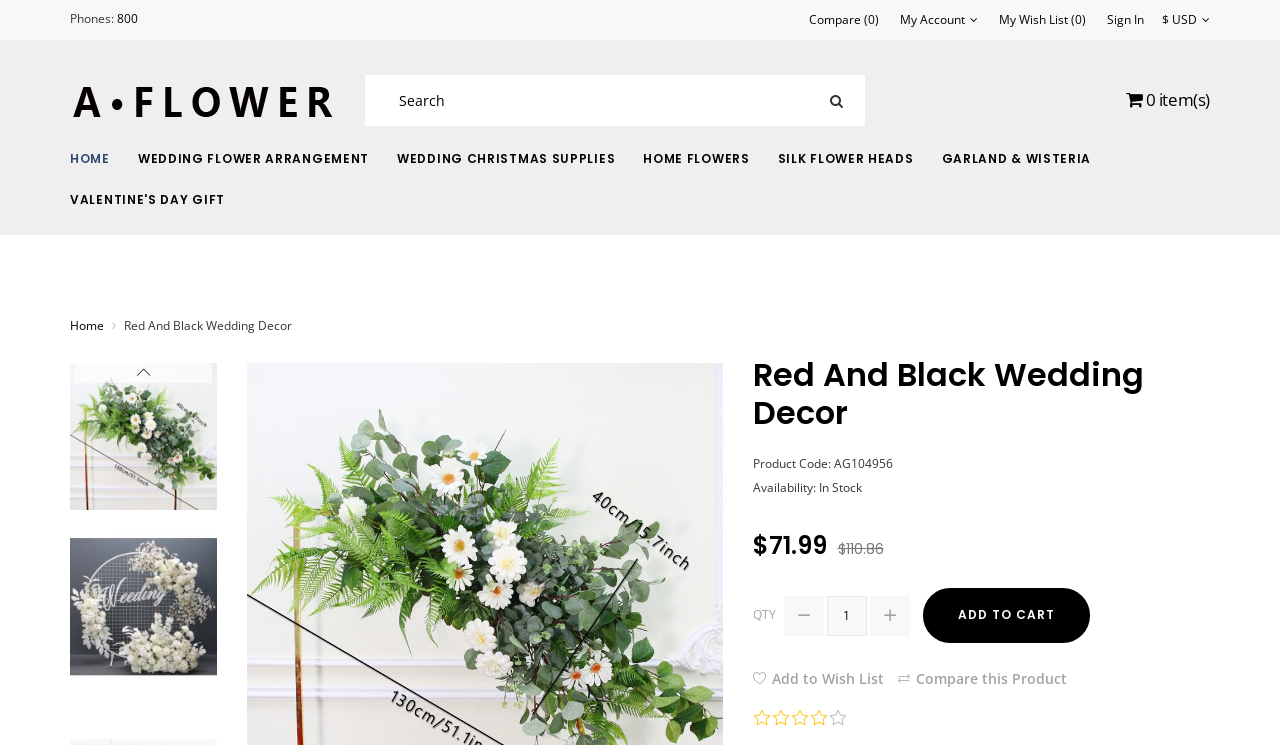Provide a one-word or short-phrase answer to the question:
What is the price of the product?

$71.99